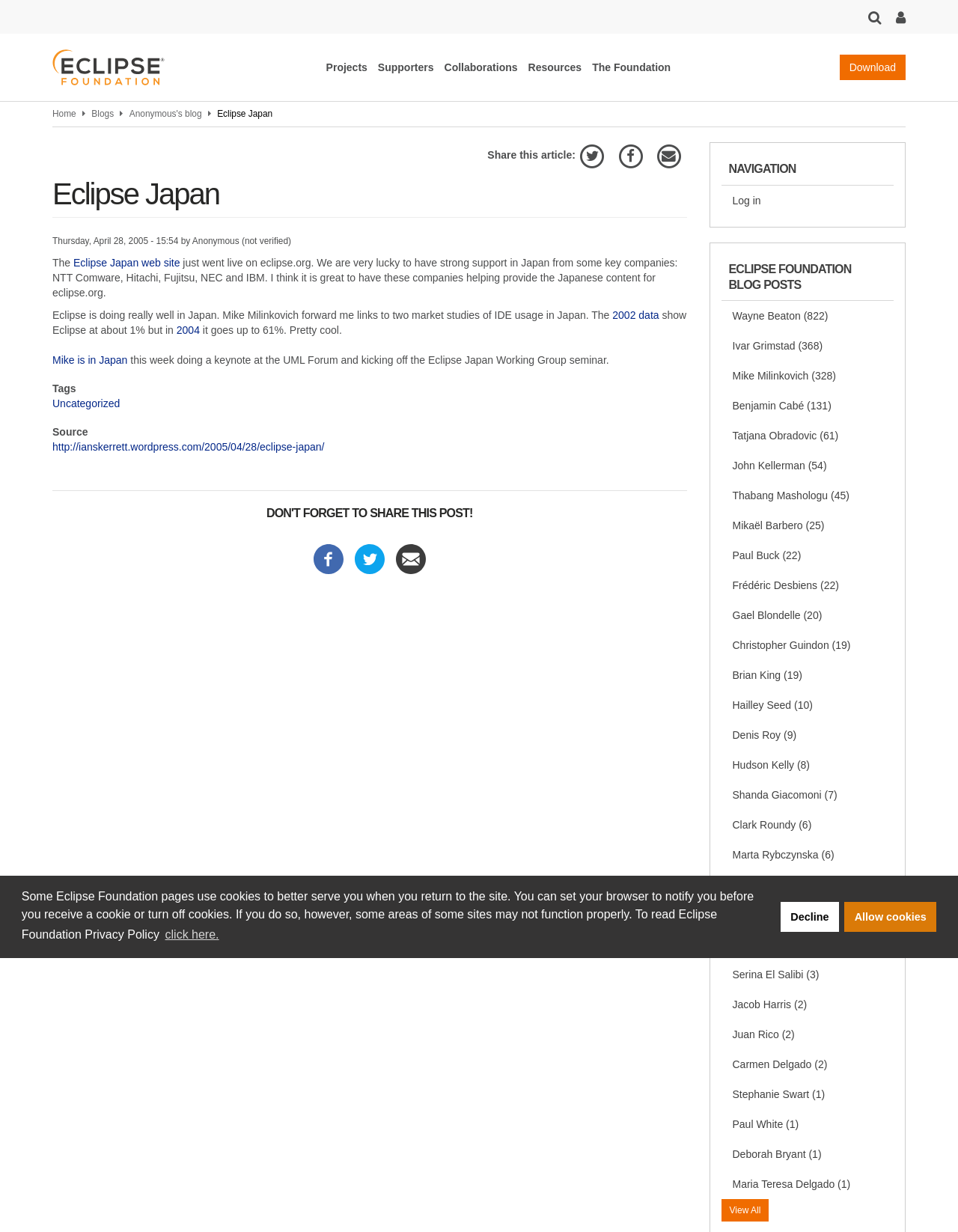Specify the bounding box coordinates of the area that needs to be clicked to achieve the following instruction: "Click the 'Projects' button".

[0.339, 0.047, 0.385, 0.062]